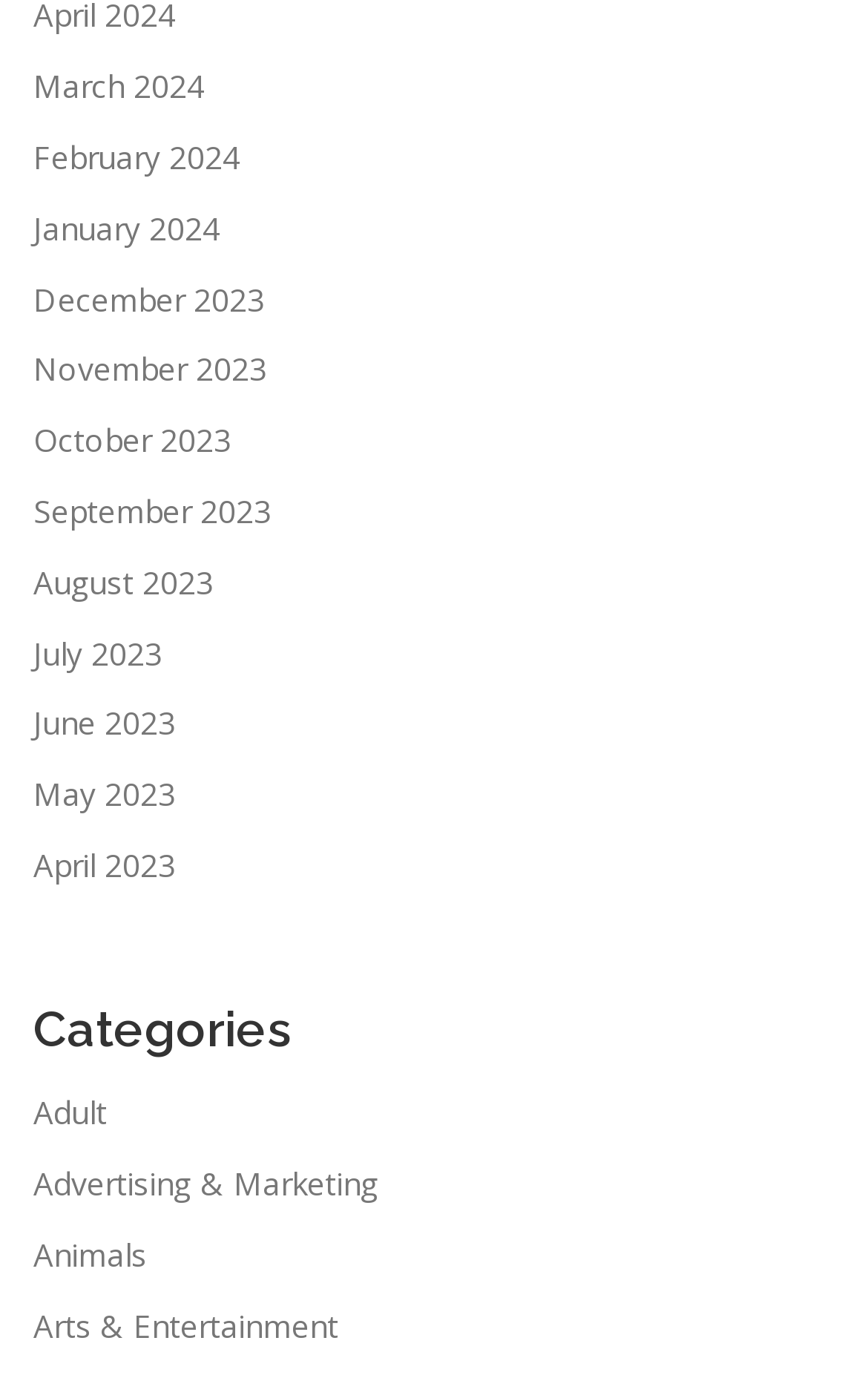Identify the bounding box coordinates for the element you need to click to achieve the following task: "Check November 2023". Provide the bounding box coordinates as four float numbers between 0 and 1, in the form [left, top, right, bottom].

[0.038, 0.253, 0.308, 0.283]